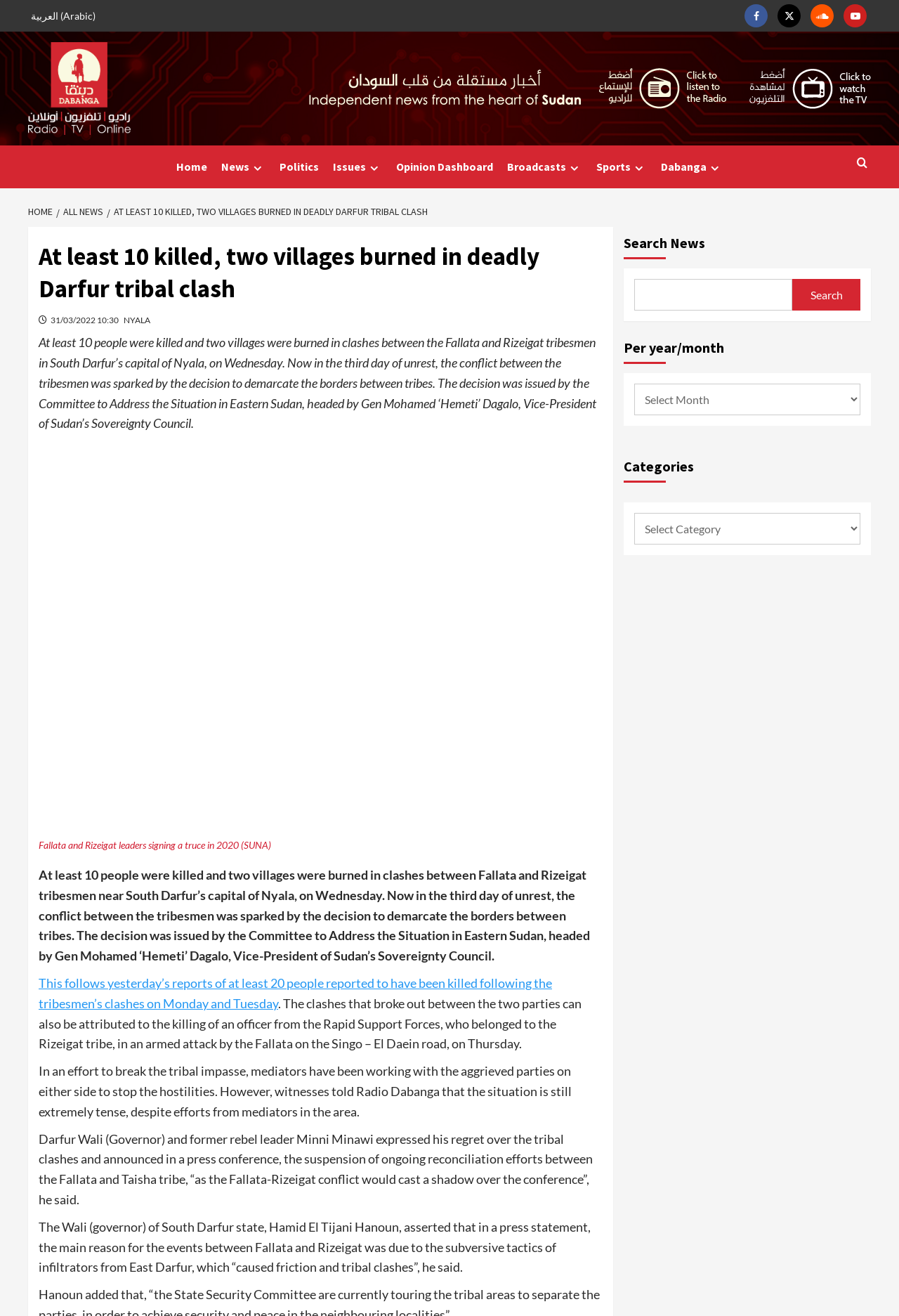Summarize the webpage with intricate details.

This webpage is about a news article from Dabanga Radio TV Online, with the title "At least 10 killed, two villages burned in deadly Darfur tribal clash". The article is located in the main content area of the page, which takes up most of the screen. 

At the top of the page, there are several links to social media platforms, including Facebook, Twitter, Soundcloud, and Youtube, aligned horizontally from right to left. Below these links, there is a logo of Dabanga Radio TV Online, which is also a link. 

On the left side of the page, there is a navigation menu with links to different sections of the website, including Home, News, Politics, Issues, Opinion Dashboard, Broadcasts, Sports, and Dabanga. Each of these links has an icon next to it. 

Above the article, there is a breadcrumb navigation bar showing the path to the current page, with links to Home, All News, and the current article. 

The article itself is divided into several paragraphs, with a heading at the top and a date and location below it. There are also several static text elements within the article, including quotes and descriptions of images. 

On the right side of the page, there is a complementary section with a search box, a heading "Per year/month", a combobox, and another heading "Categories" with another combobox. 

There are no images directly within the article, but there are references to images, such as "Fallata and Rizeigat leaders signing a truce in 2020 (SUNA)".